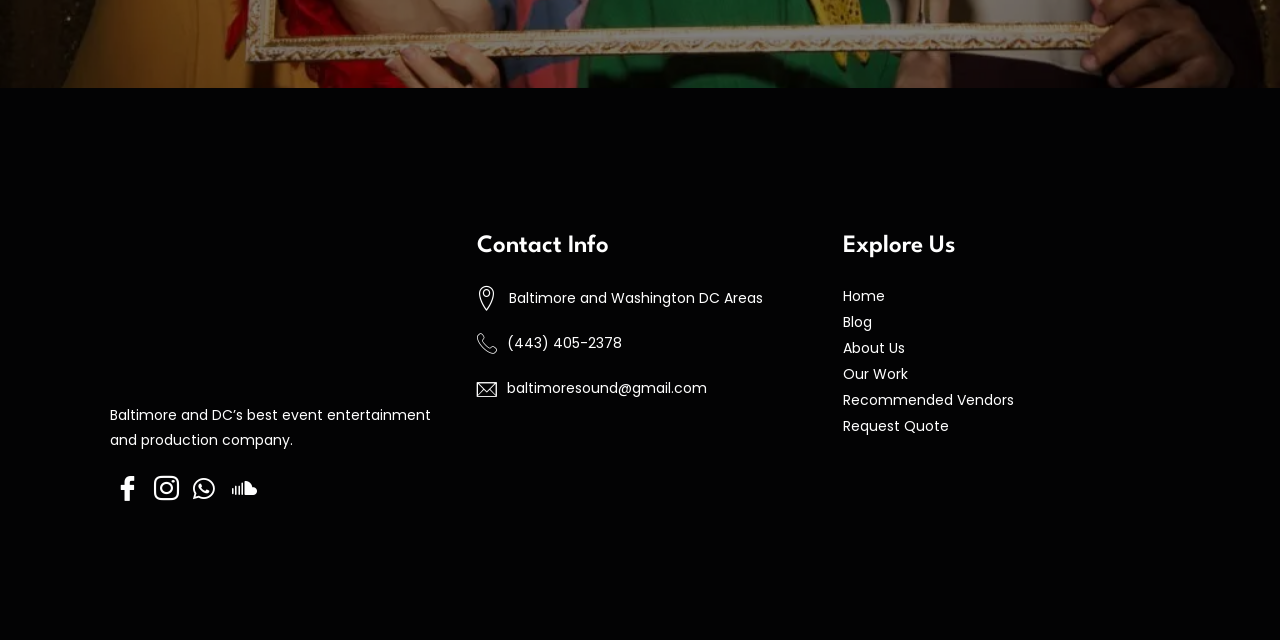Bounding box coordinates are specified in the format (top-left x, top-left y, bottom-right x, bottom-right y). All values are floating point numbers bounded between 0 and 1. Please provide the bounding box coordinate of the region this sentence describes: Blog

[0.659, 0.487, 0.914, 0.52]